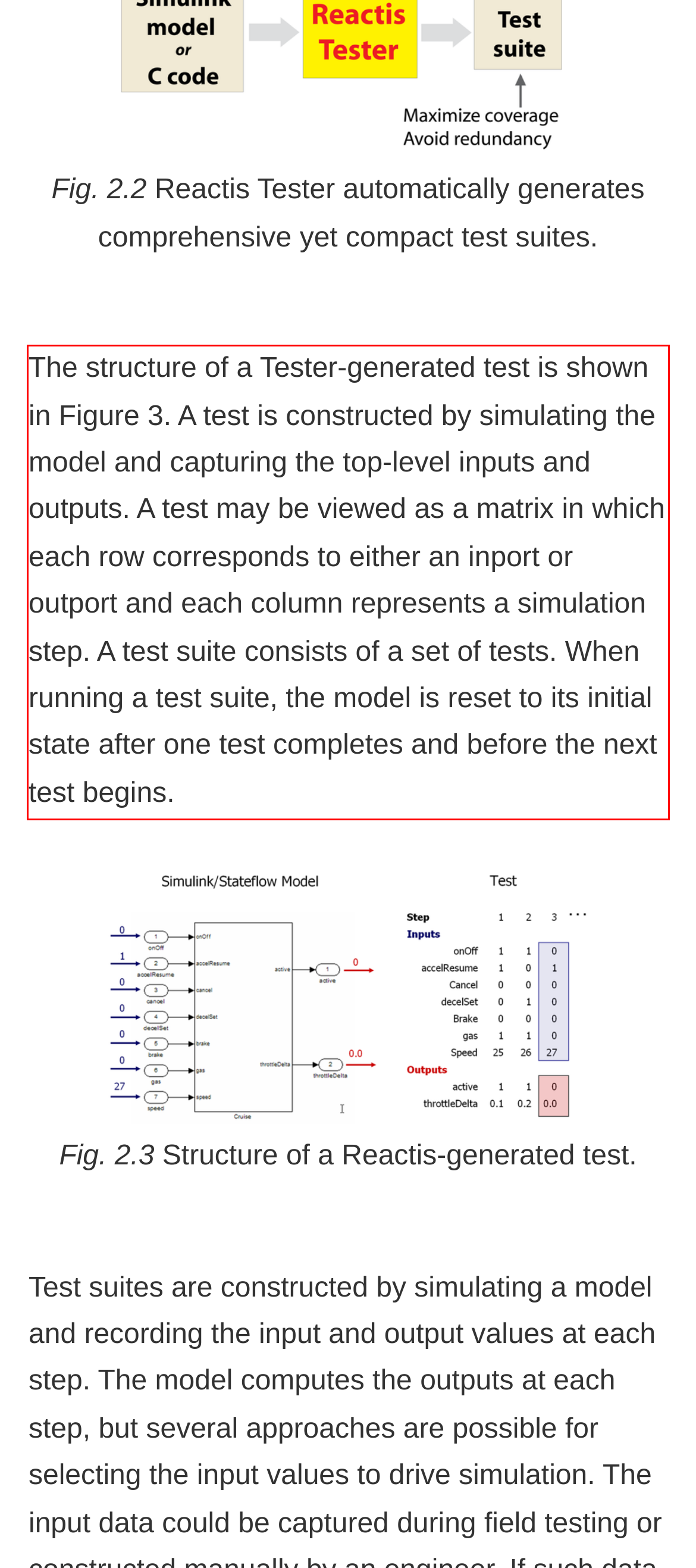Using the webpage screenshot, recognize and capture the text within the red bounding box.

The structure of a Tester-generated test is shown in Figure 3. A test is constructed by simulating the model and capturing the top-level inputs and outputs. A test may be viewed as a matrix in which each row corresponds to either an inport or outport and each column represents a simulation step. A test suite consists of a set of tests. When running a test suite, the model is reset to its initial state after one test completes and before the next test begins.